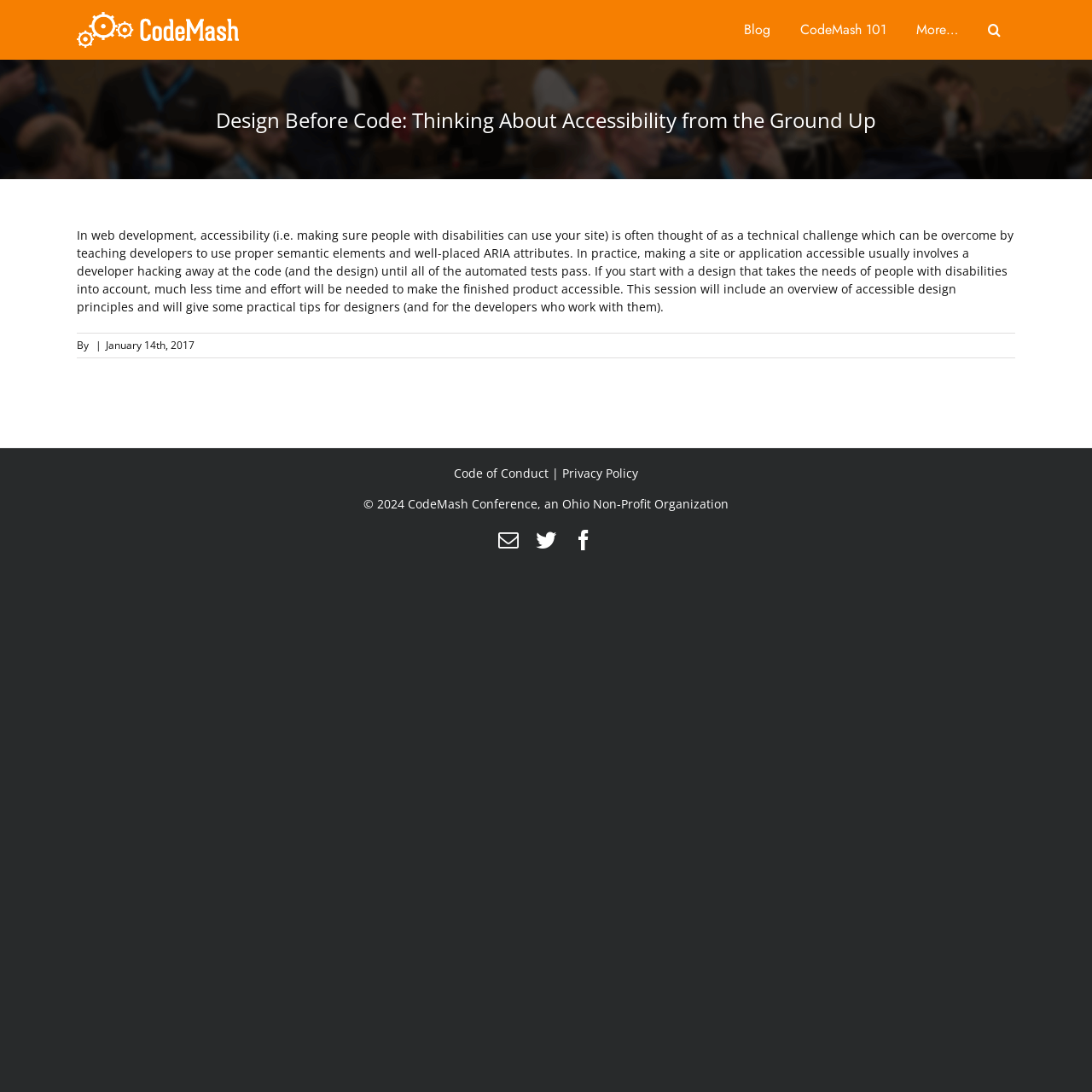Determine the bounding box coordinates of the UI element described by: "aria-label="Search" title="Search"".

[0.891, 0.0, 0.93, 0.055]